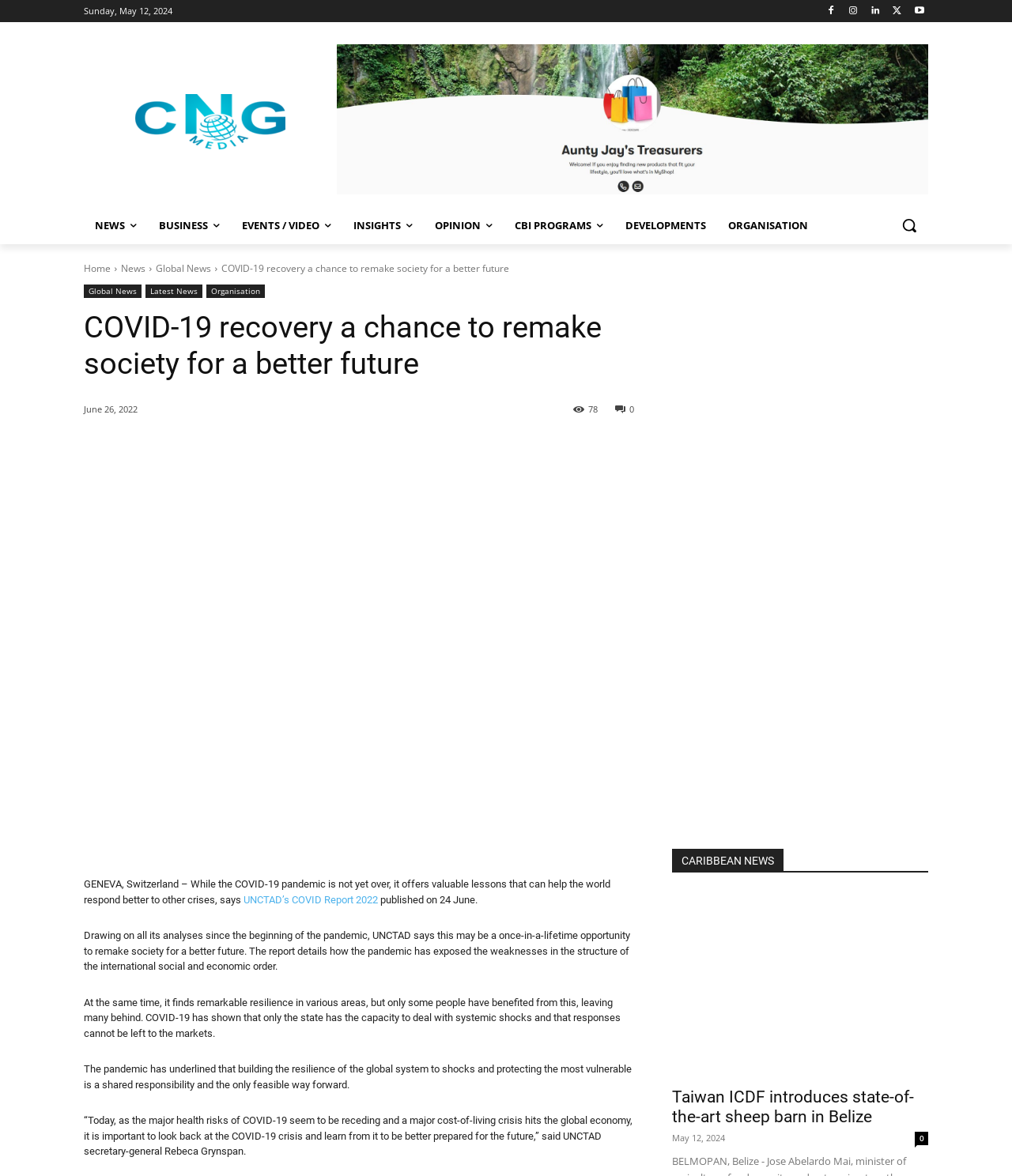What is the date of the news article?
Please answer the question with a detailed response using the information from the screenshot.

I found the date of the news article by looking at the time element with the text 'June 26, 2022' which is located at the top of the webpage.